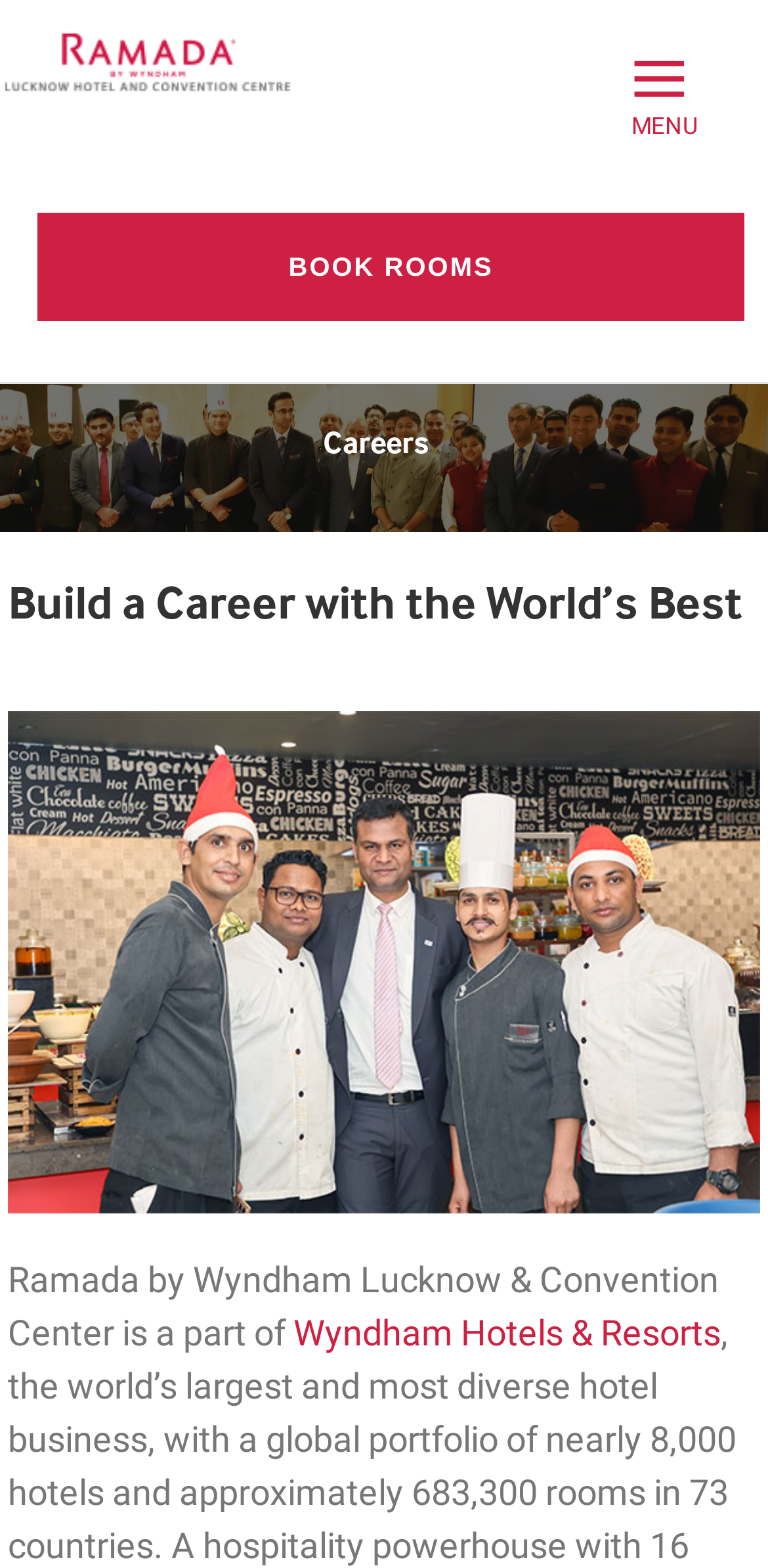Please determine the bounding box coordinates of the element to click on in order to accomplish the following task: "Read news about 'News About Solar System And Turbine Winds'". Ensure the coordinates are four float numbers ranging from 0 to 1, i.e., [left, top, right, bottom].

None